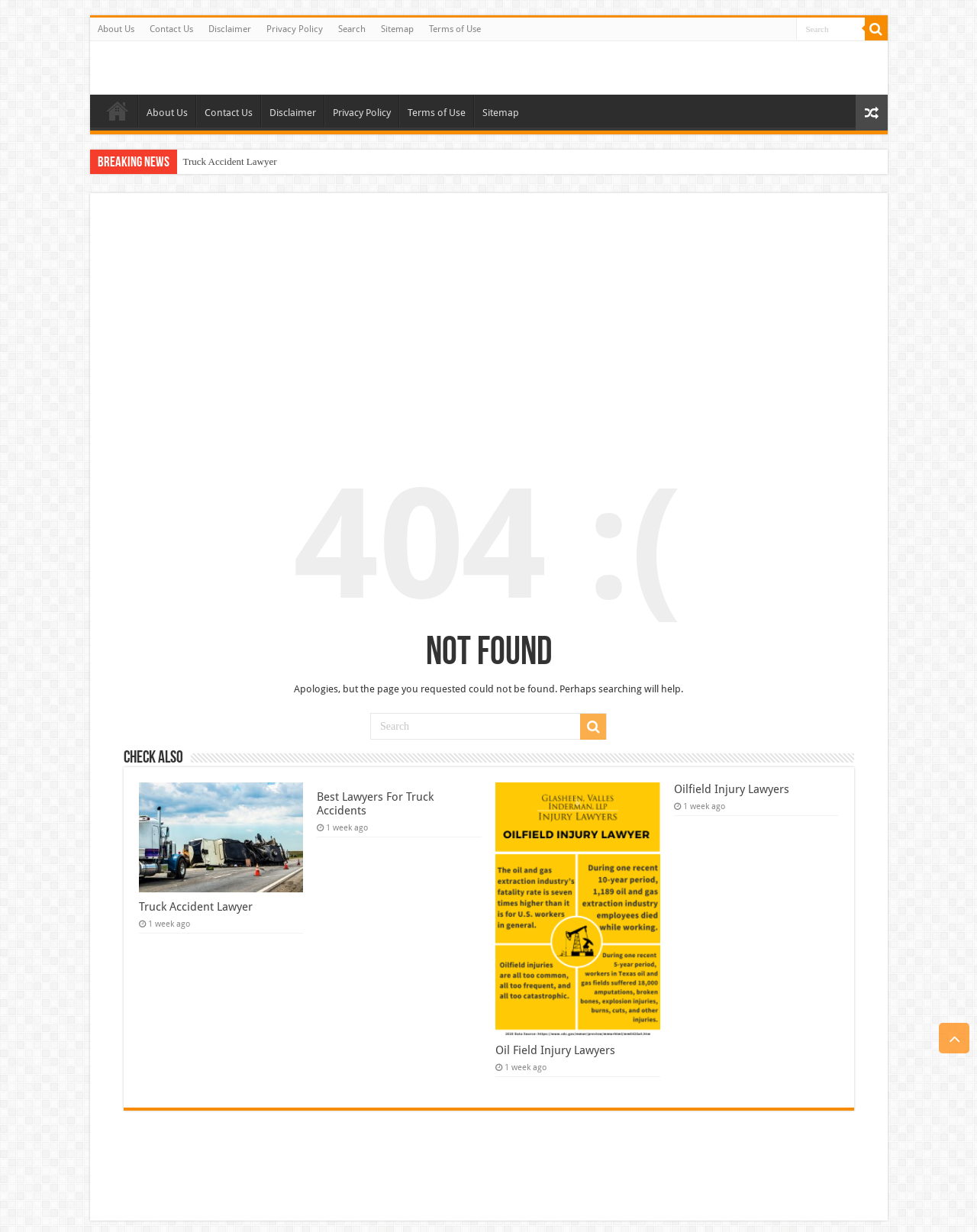Please respond to the question with a concise word or phrase:
Is there a search function on the webpage?

Yes